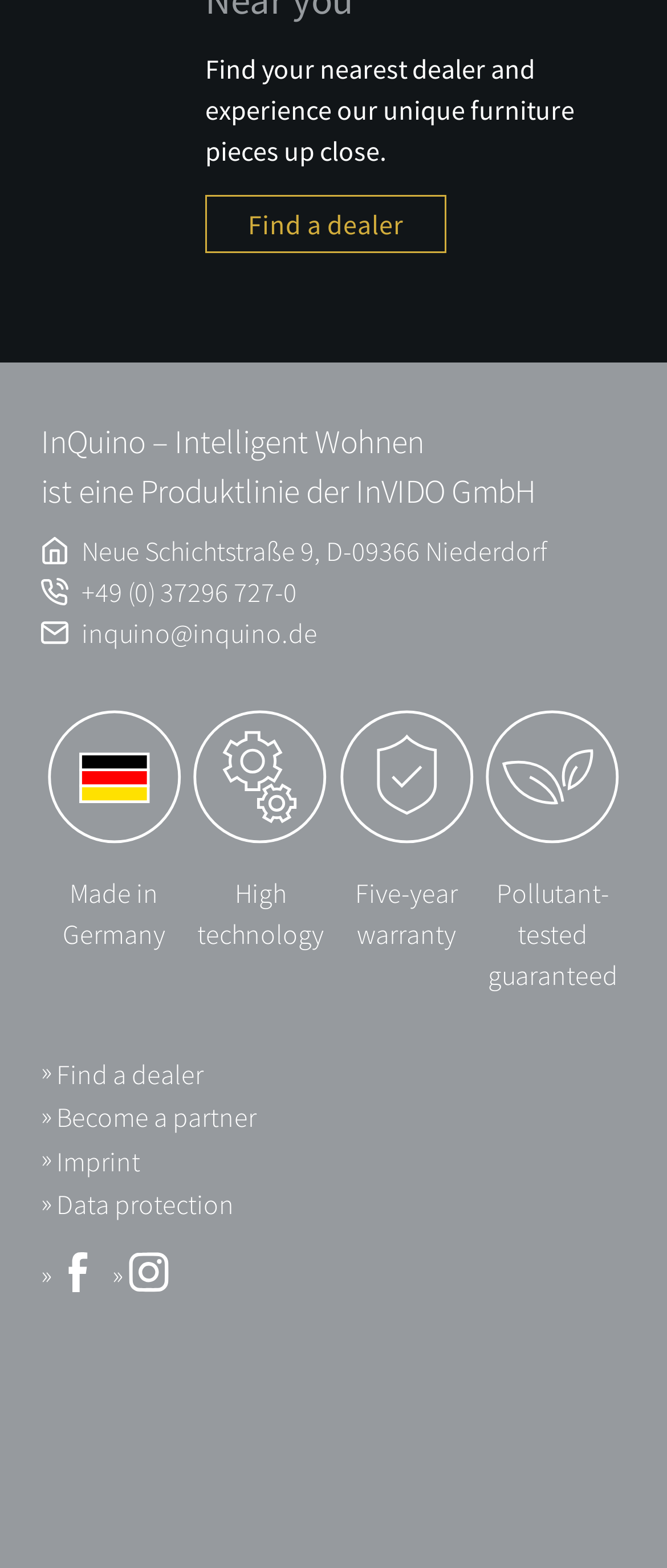Please answer the following question using a single word or phrase: 
What social media platforms does the company have?

Facebook, Instagram